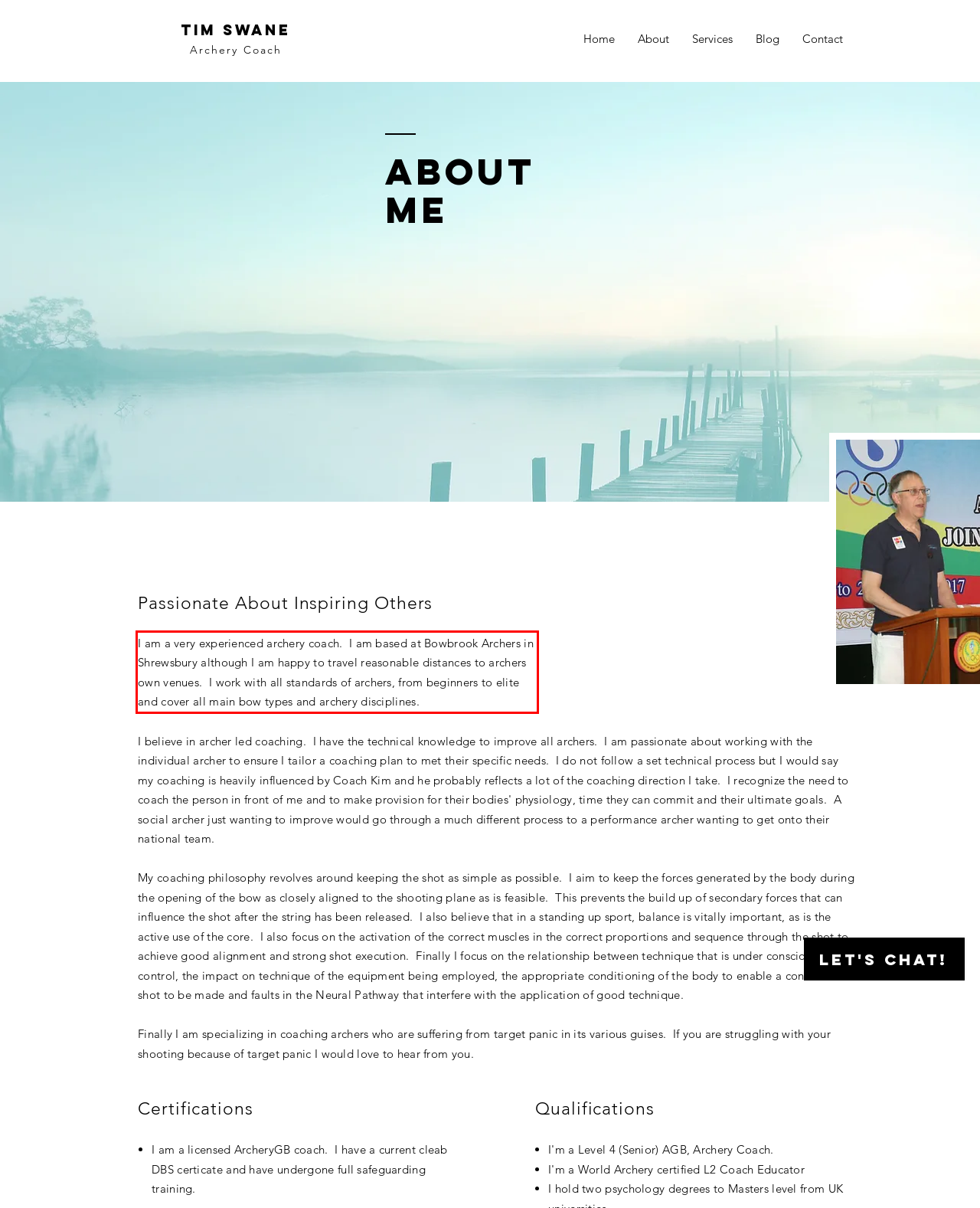Identify the text within the red bounding box on the webpage screenshot and generate the extracted text content.

I am a very experienced archery coach. I am based at Bowbrook Archers in Shrewsbury although I am happy to travel reasonable distances to archers own venues. I work with all standards of archers, from beginners to elite and cover all main bow types and archery disciplines.